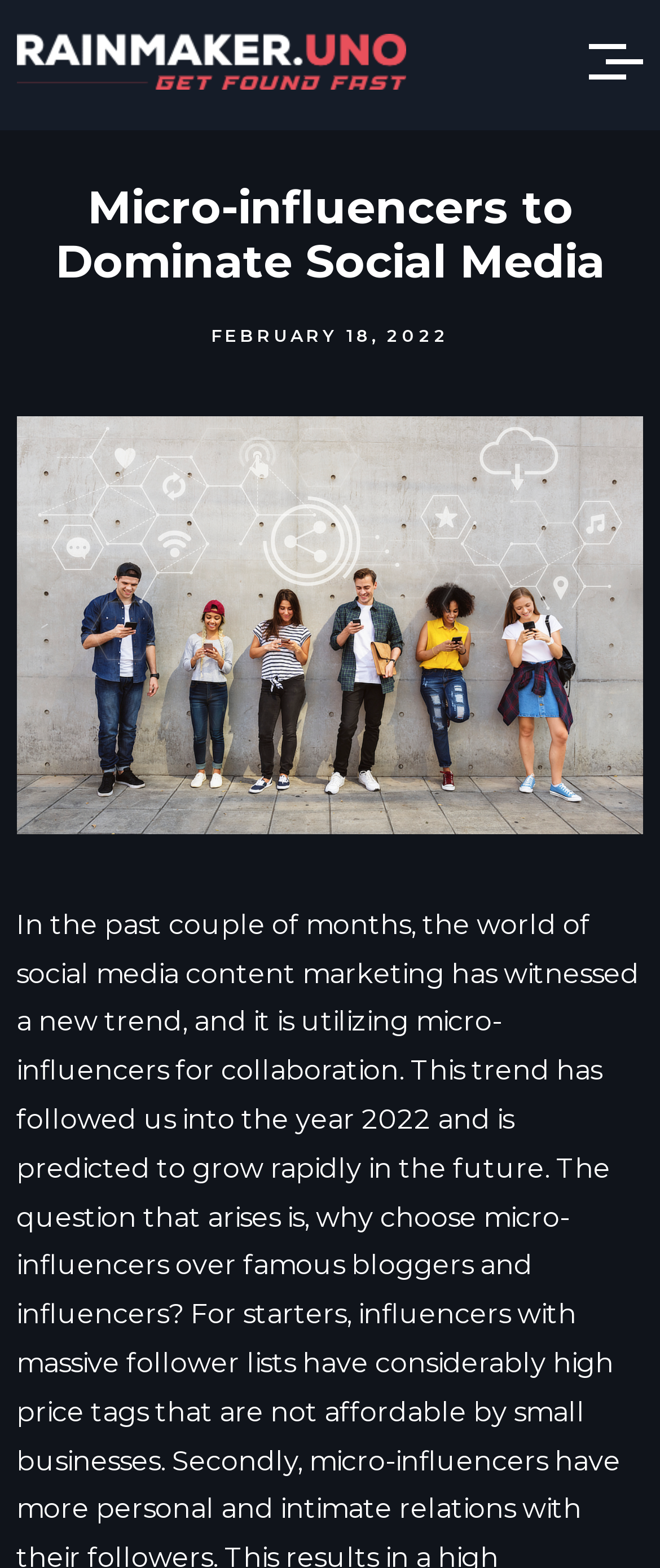Determine the bounding box for the UI element as described: "parent_node: logo". The coordinates should be represented as four float numbers between 0 and 1, formatted as [left, top, right, bottom].

[0.025, 0.022, 0.615, 0.057]